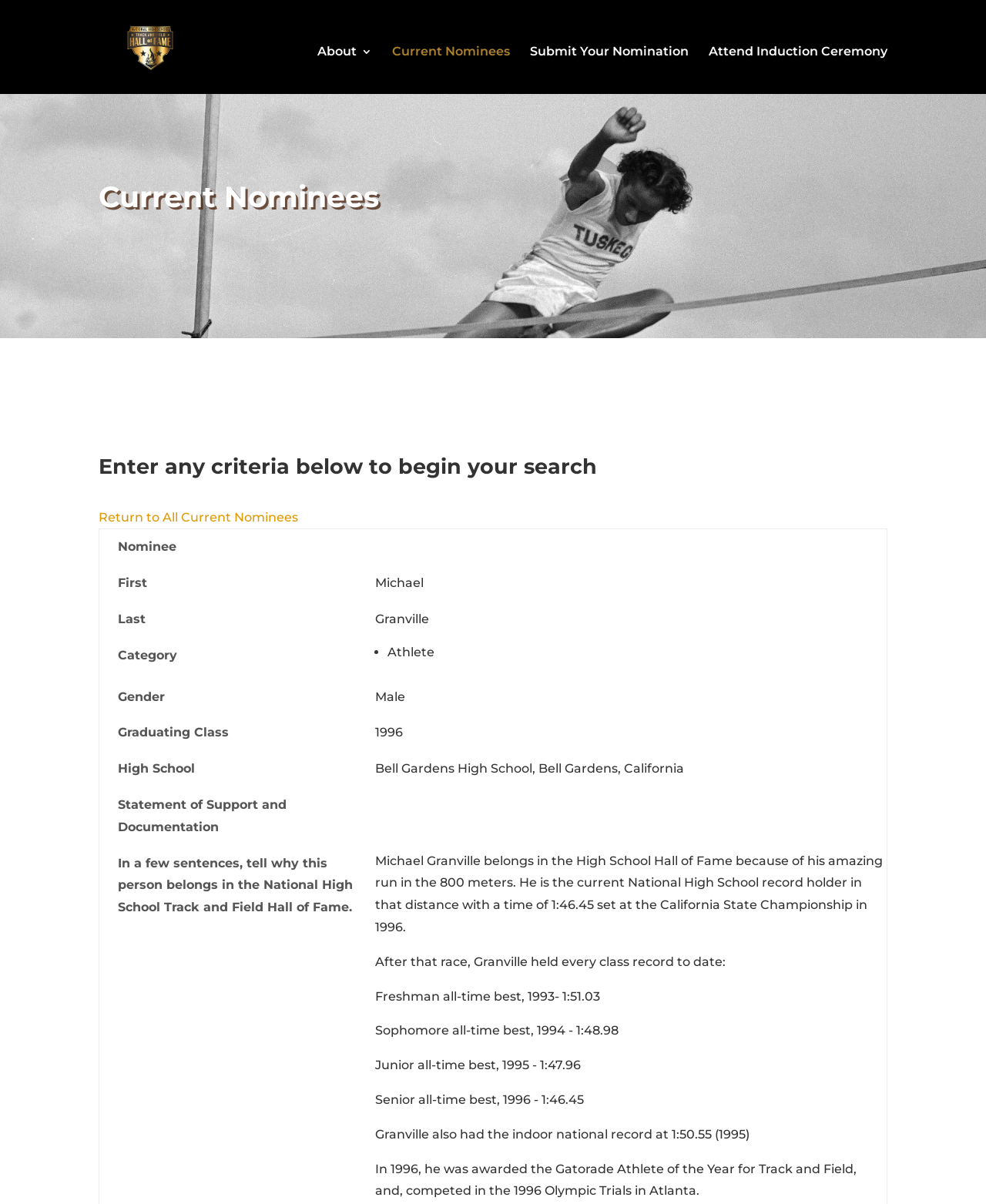Using the information from the screenshot, answer the following question thoroughly:
How many nominees are listed on this page?

The answer can be inferred from the presence of a table with at least one row, which suggests that there is at least one nominee listed on this page.